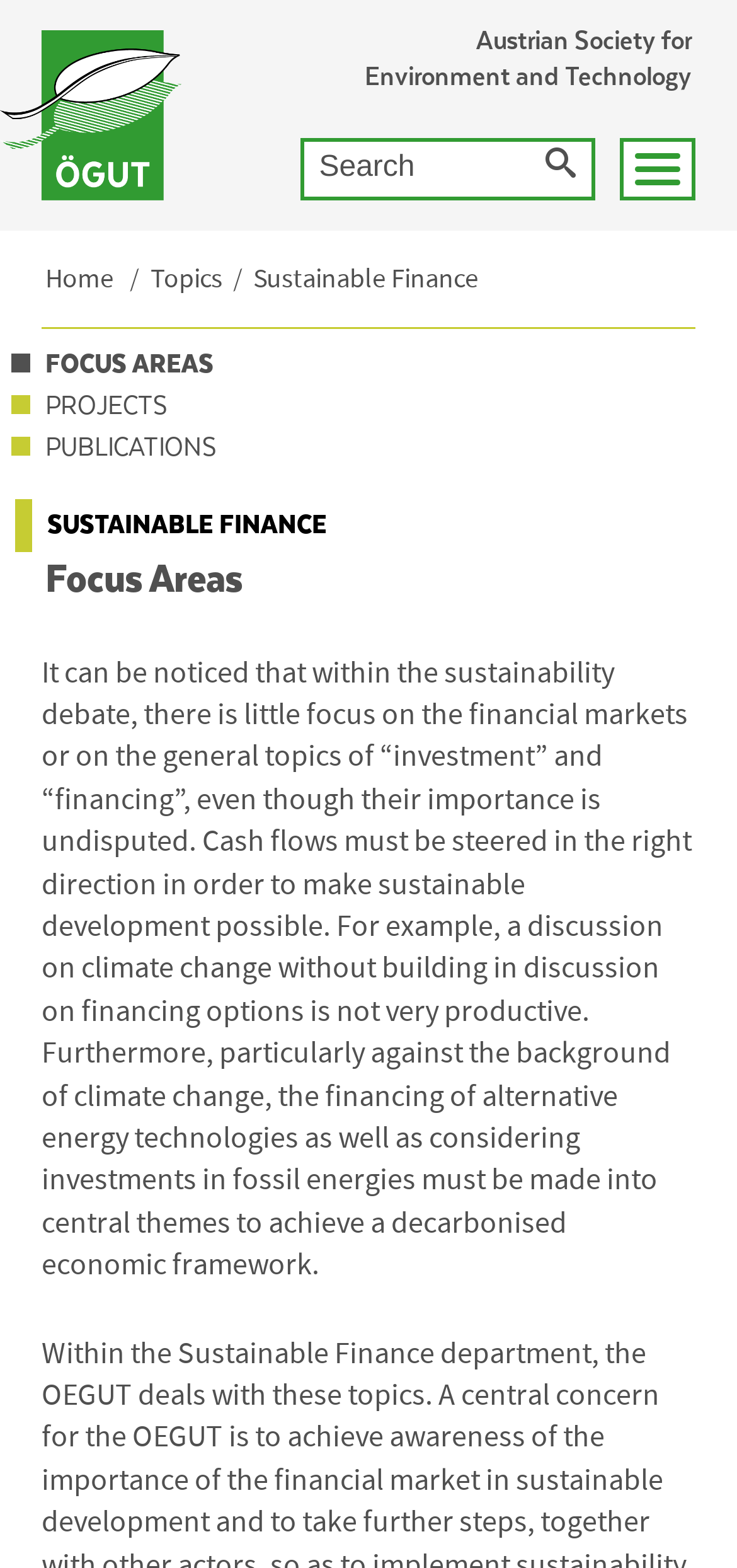What is the purpose of the textbox in the search bar? Based on the image, give a response in one word or a short phrase.

To input search query